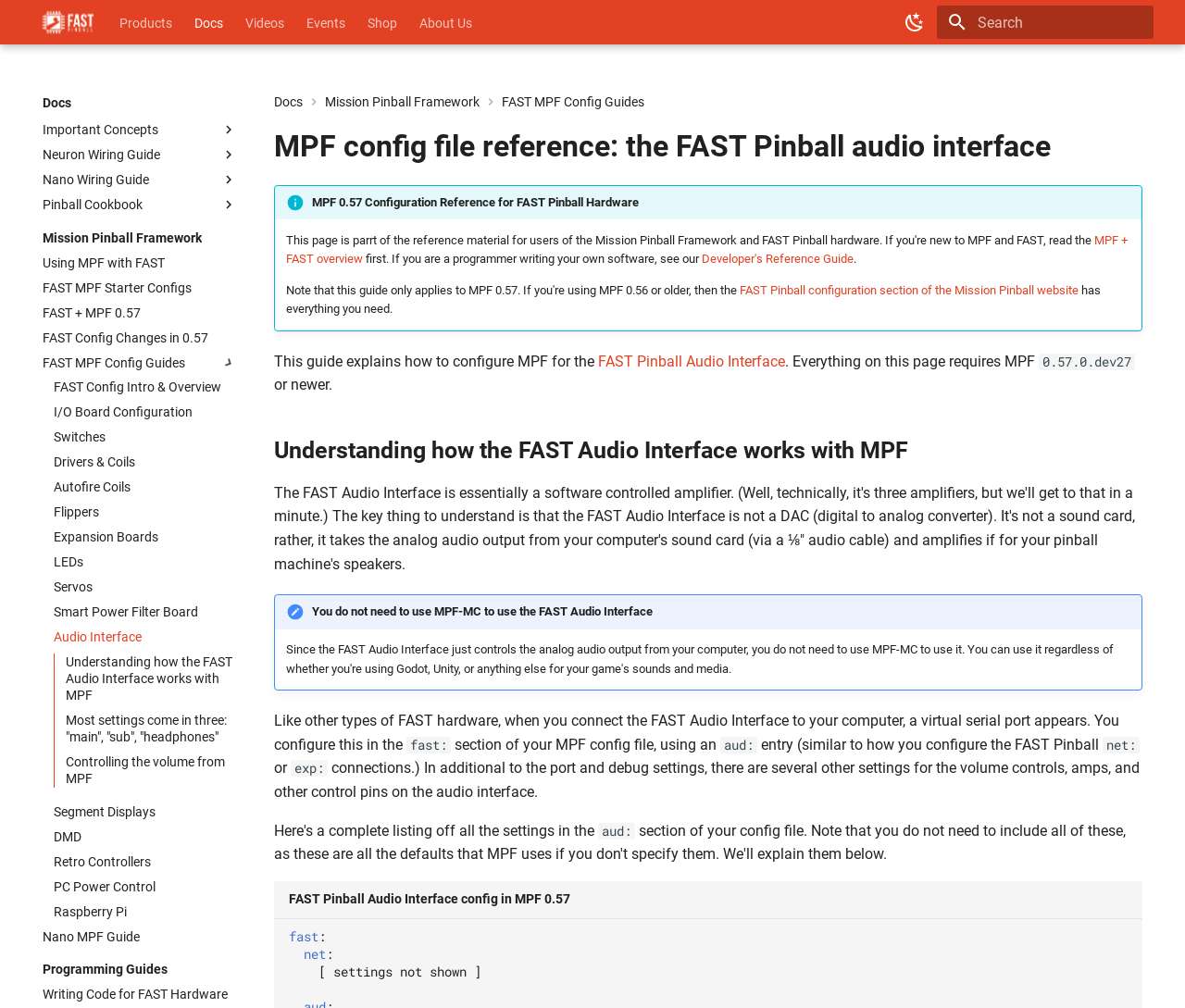Identify the bounding box coordinates of the region that needs to be clicked to carry out this instruction: "Switch to dark mode". Provide these coordinates as four float numbers ranging from 0 to 1, i.e., [left, top, right, bottom].

[0.756, 0.004, 0.788, 0.04]